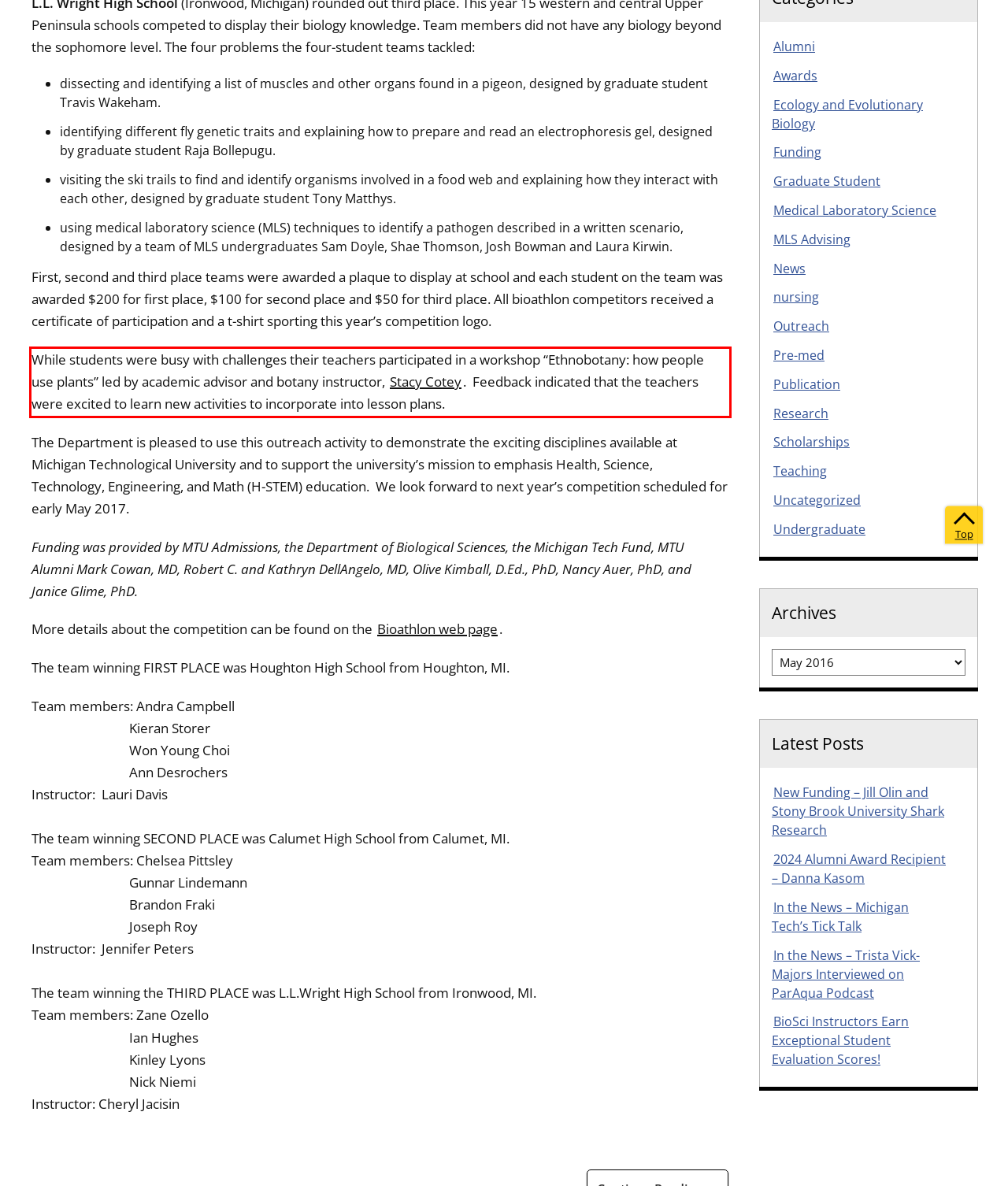Please perform OCR on the text content within the red bounding box that is highlighted in the provided webpage screenshot.

While students were busy with challenges their teachers participated in a workshop “Ethnobotany: how people use plants” led by academic advisor and botany instructor, Stacy Cotey. Feedback indicated that the teachers were excited to learn new activities to incorporate into lesson plans.